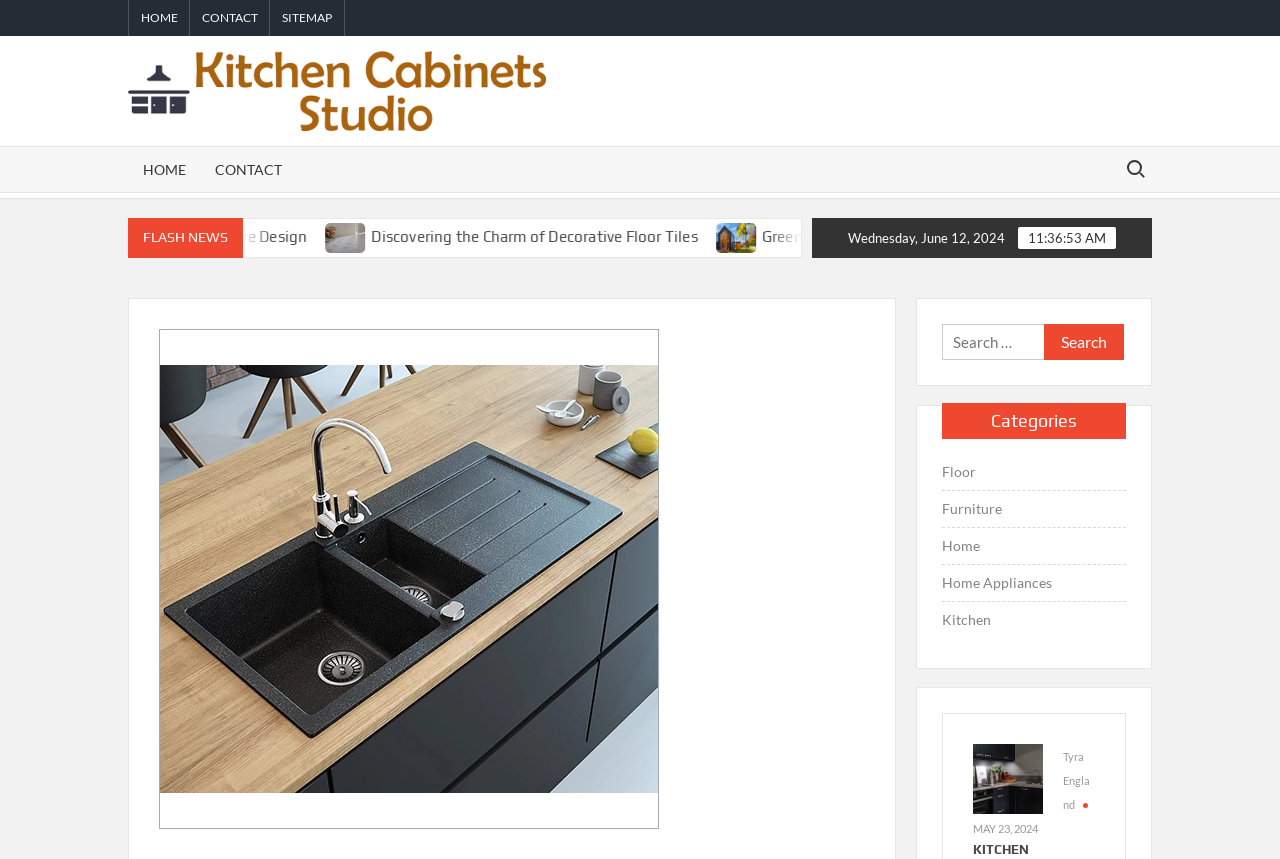How many navigation menus are on the webpage?
Answer the question based on the image using a single word or a brief phrase.

2